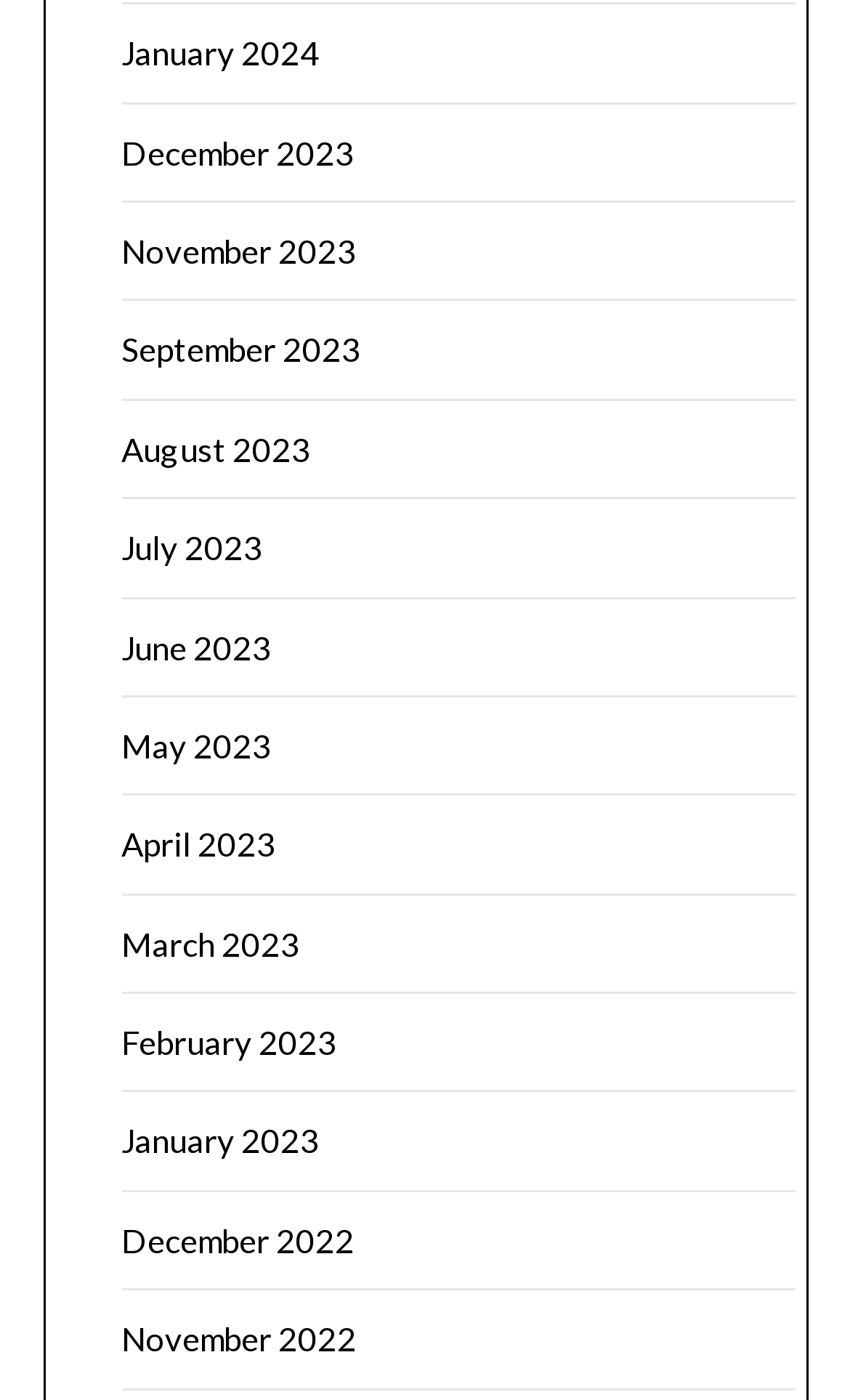Select the bounding box coordinates of the element I need to click to carry out the following instruction: "access September 2023".

[0.142, 0.236, 0.424, 0.264]